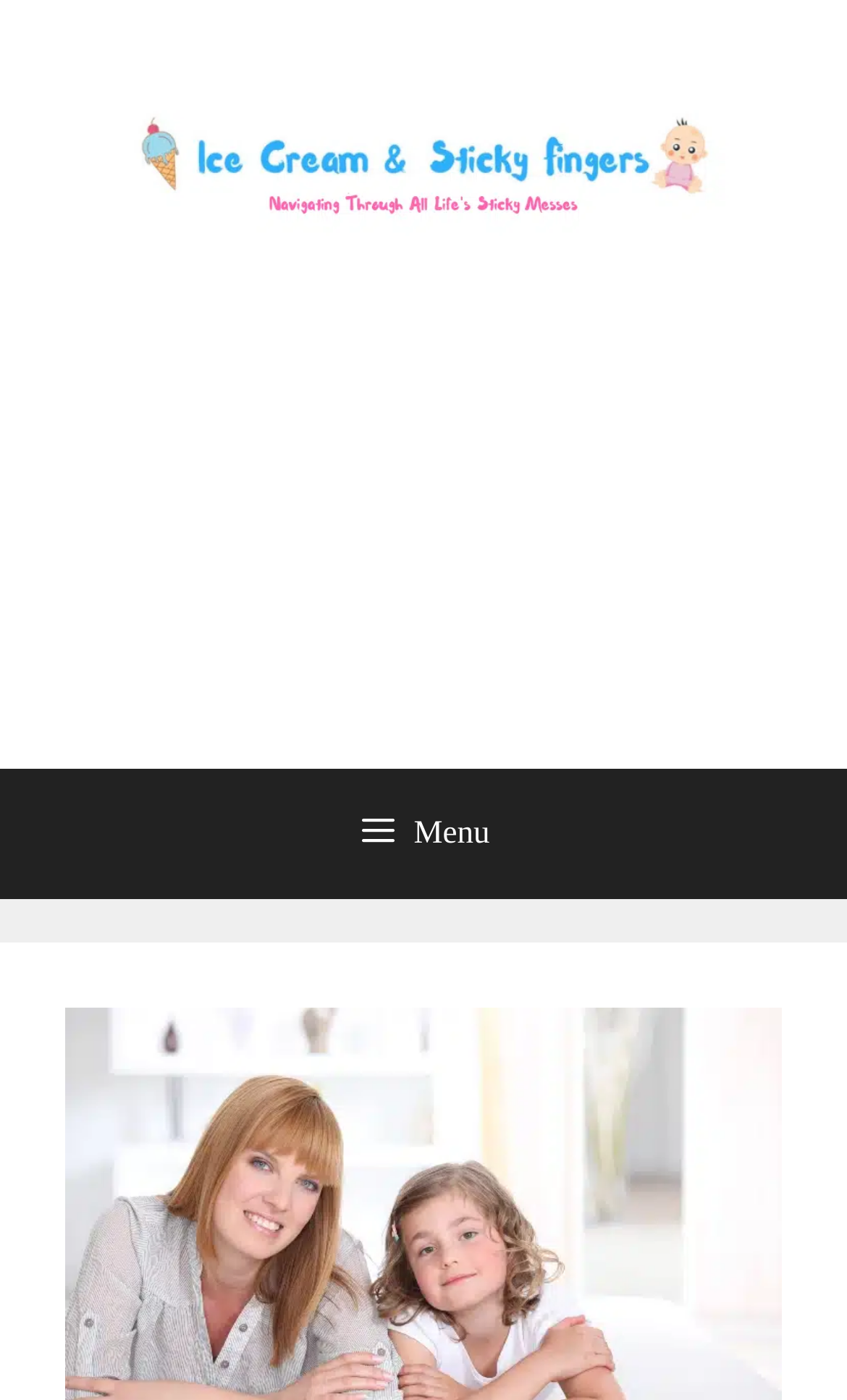Illustrate the webpage with a detailed description.

The webpage is about parenting with chronic pain, with a focus on managing pain while being an effective and loving parent. At the top of the page, there is a banner that spans the entire width, containing a link to the website "Ice Cream n Sticky Fingers" and an image with the same name. The image is positioned slightly above the link.

Below the banner, there is an advertisement iframe that takes up the full width of the page. Underneath the advertisement, there is a primary navigation menu that also spans the full width. The menu has a button with a menu icon, which is not expanded by default.